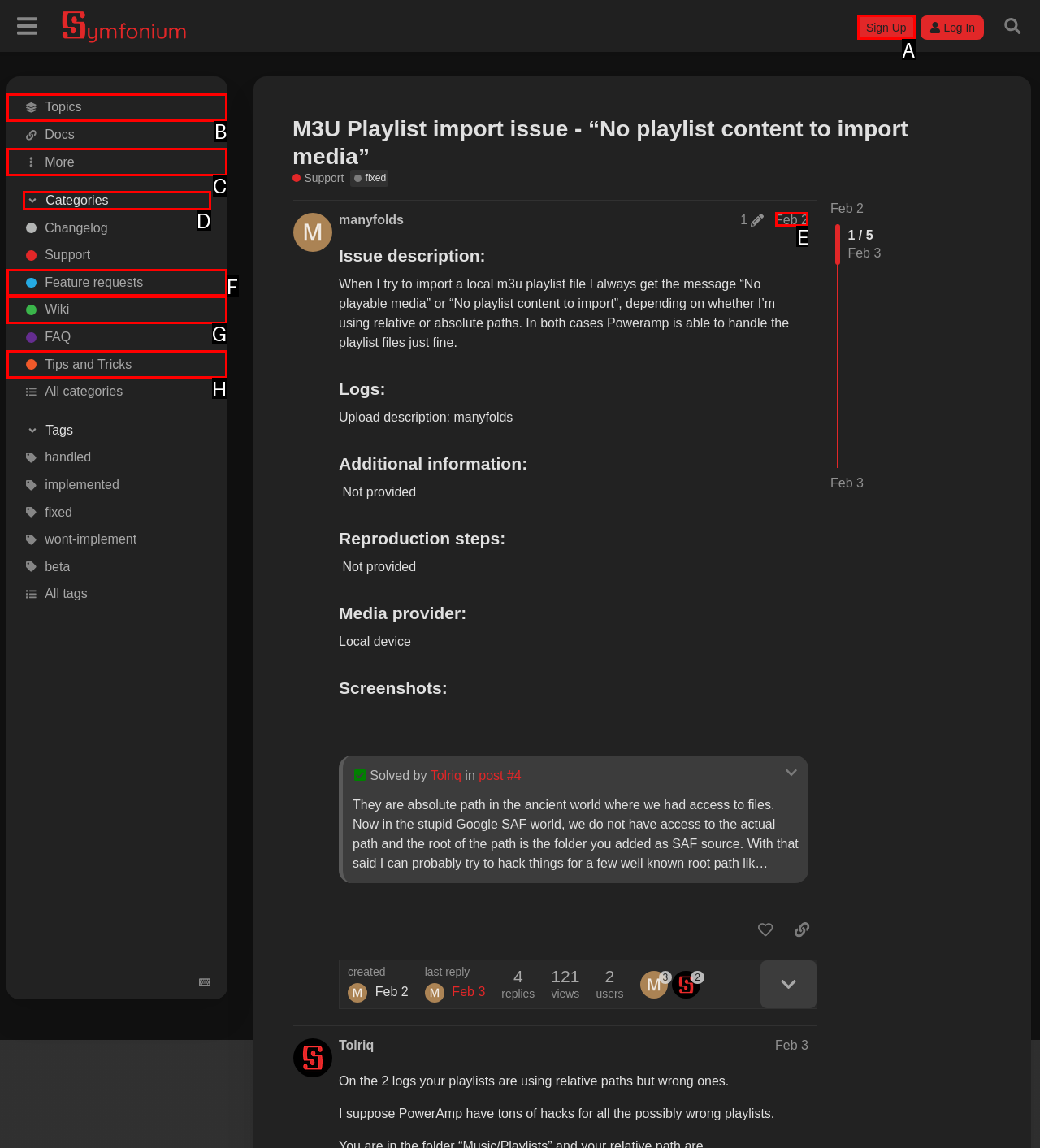From the choices given, find the HTML element that matches this description: wonder of the seas. Answer with the letter of the selected option directly.

None